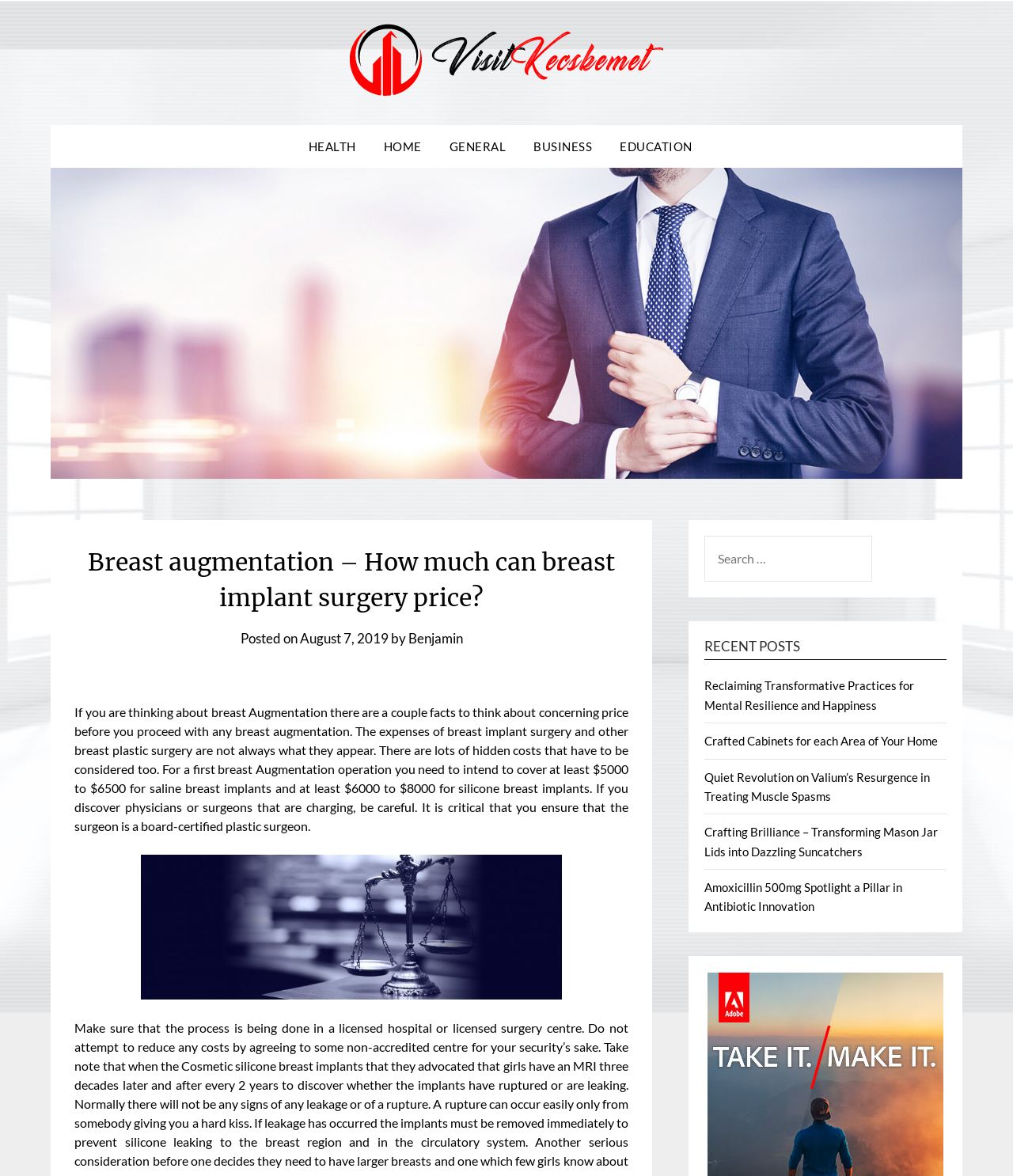What is the date of the blog post?
Provide an in-depth and detailed explanation in response to the question.

The text states 'Posted on August 7, 2019', indicating the date of the blog post.